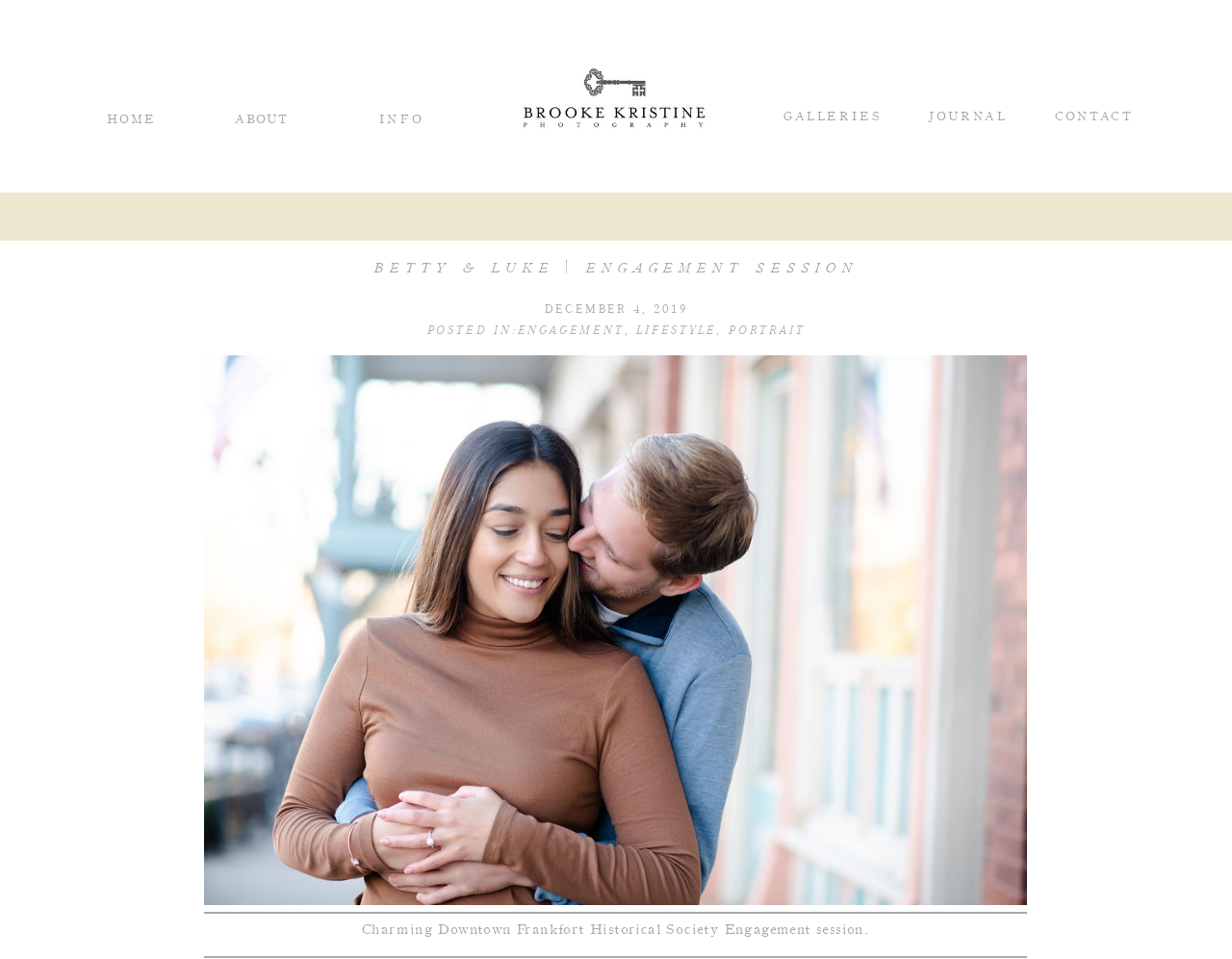Please find the bounding box coordinates of the element's region to be clicked to carry out this instruction: "View My Account".

None